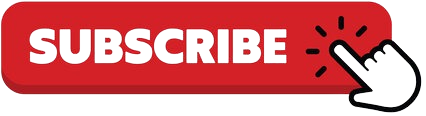What is the button designed to do?
Refer to the screenshot and respond with a concise word or phrase.

Gather subscriptions